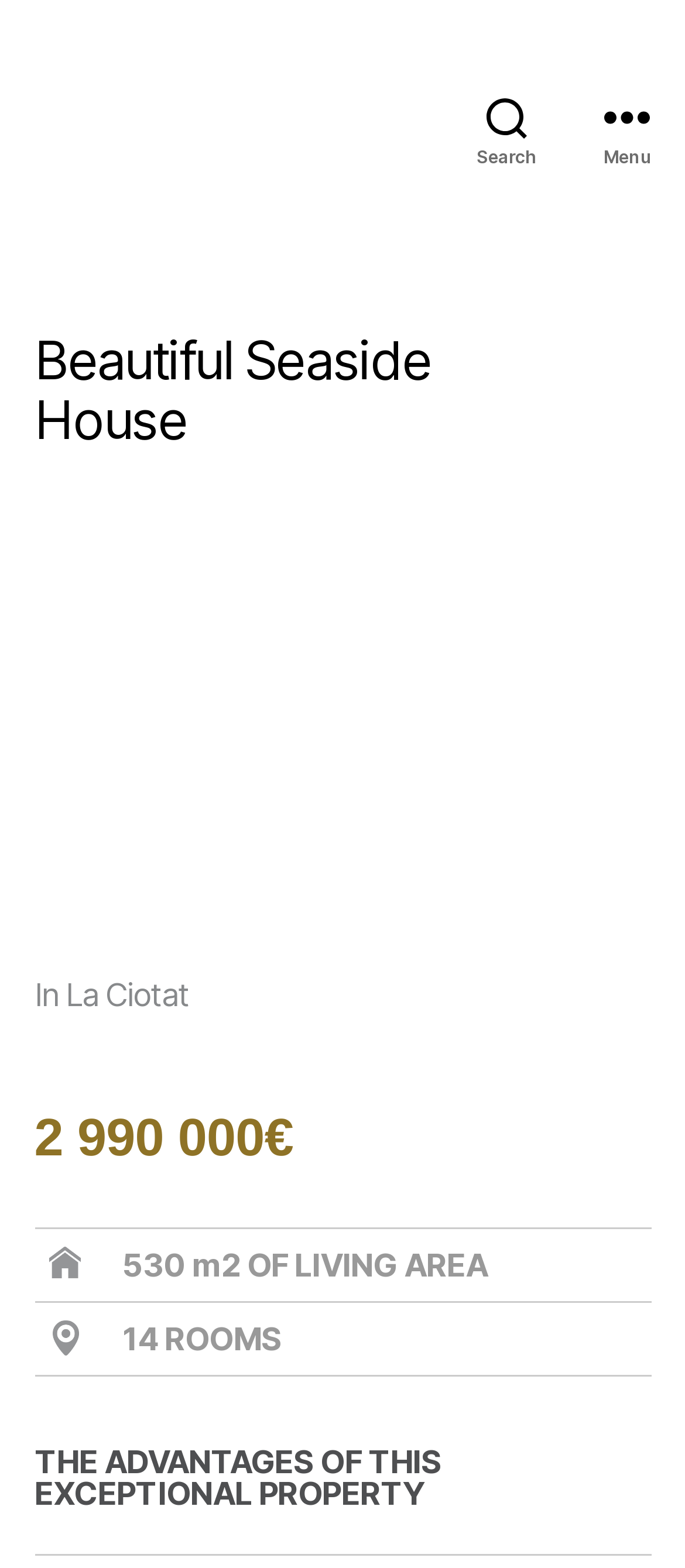Provide the bounding box for the UI element matching this description: "Menu".

[0.831, 0.0, 1.0, 0.149]